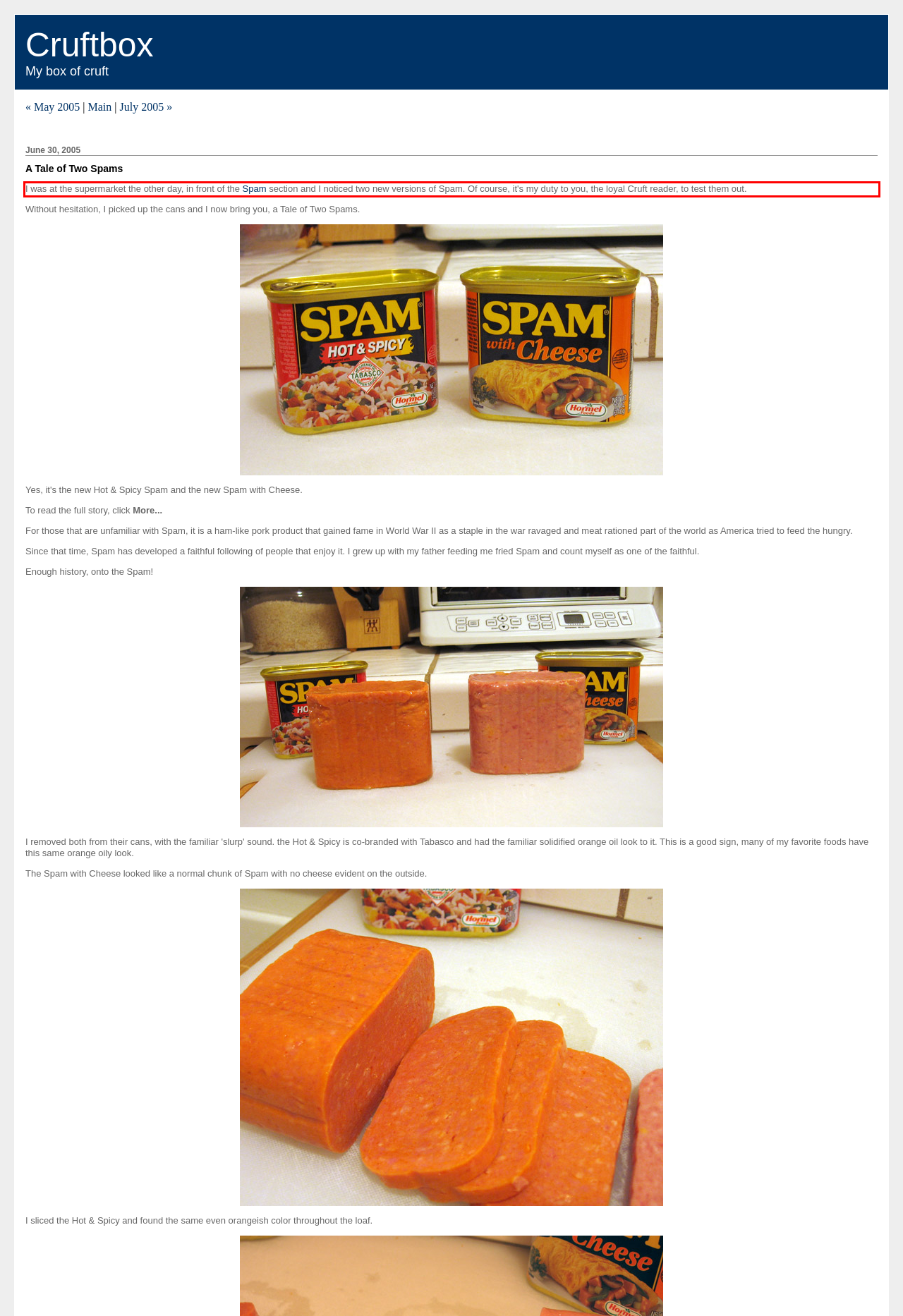Examine the webpage screenshot and use OCR to obtain the text inside the red bounding box.

I was at the supermarket the other day, in front of the Spam section and I noticed two new versions of Spam. Of course, it's my duty to you, the loyal Cruft reader, to test them out.